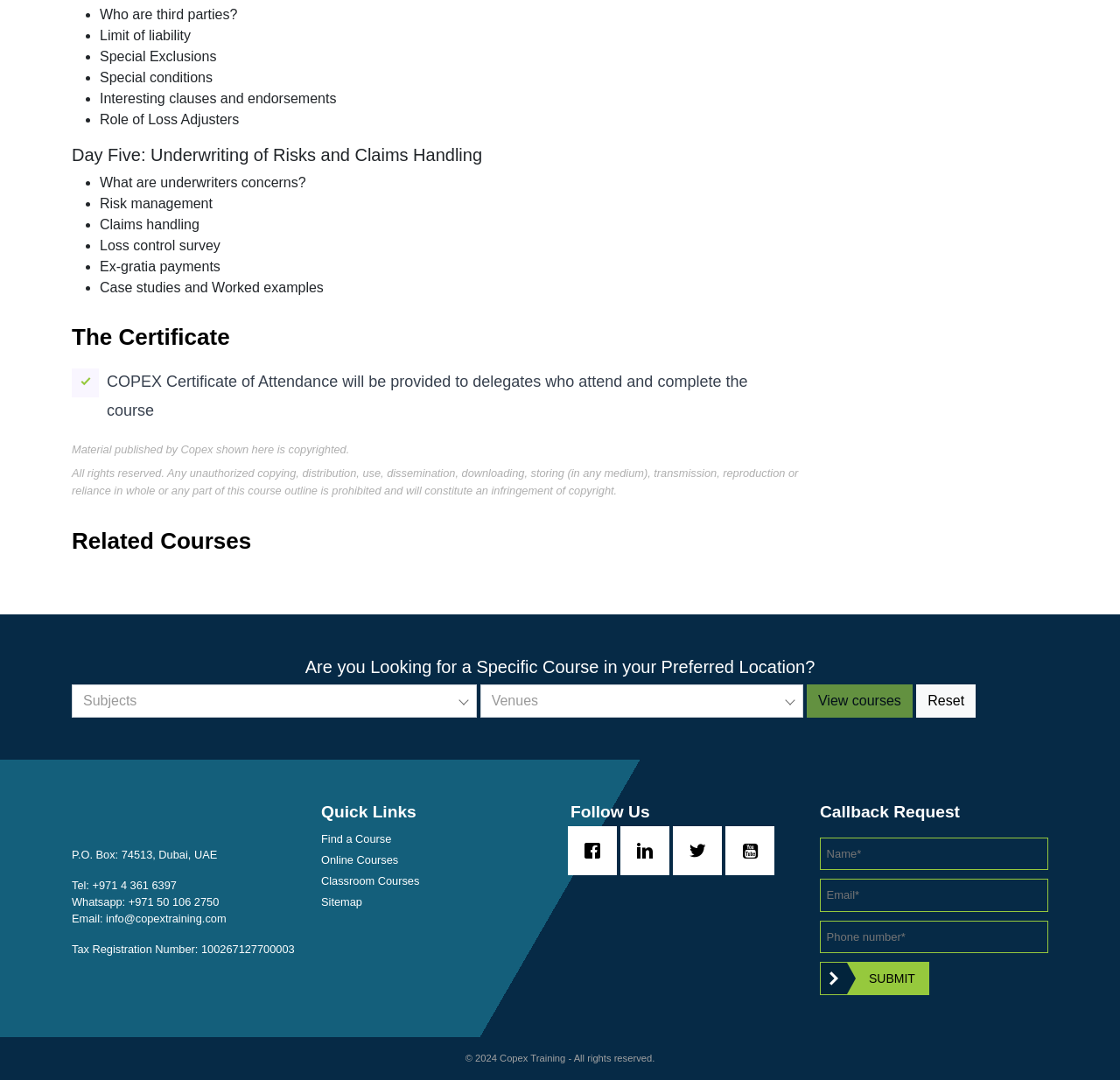What is the purpose of the Certificate of Attendance?
Refer to the image and offer an in-depth and detailed answer to the question.

I found the answer by reading the text 'The Certificate COPEX Certificate of Attendance will be provided to delegates who attend and complete the course' which is located below the heading 'The Certificate', indicating the purpose of the Certificate of Attendance.